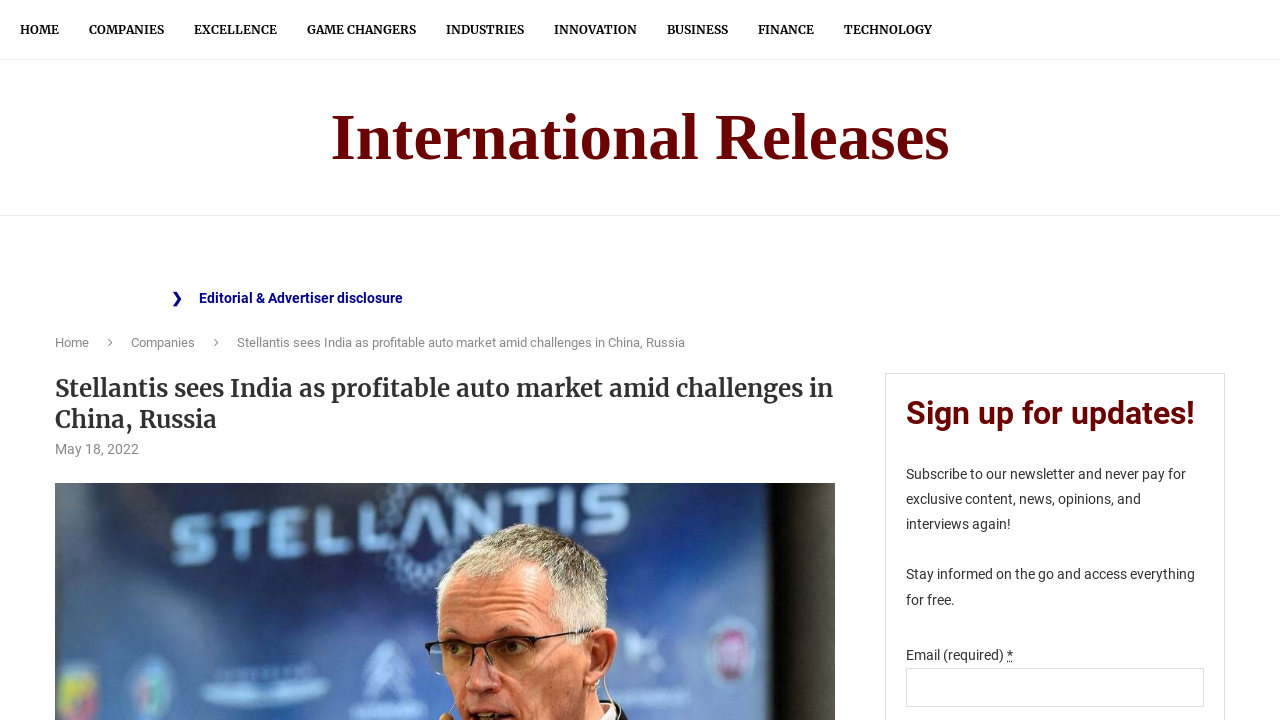How many links are in the top navigation bar?
Please provide a single word or phrase based on the screenshot.

7